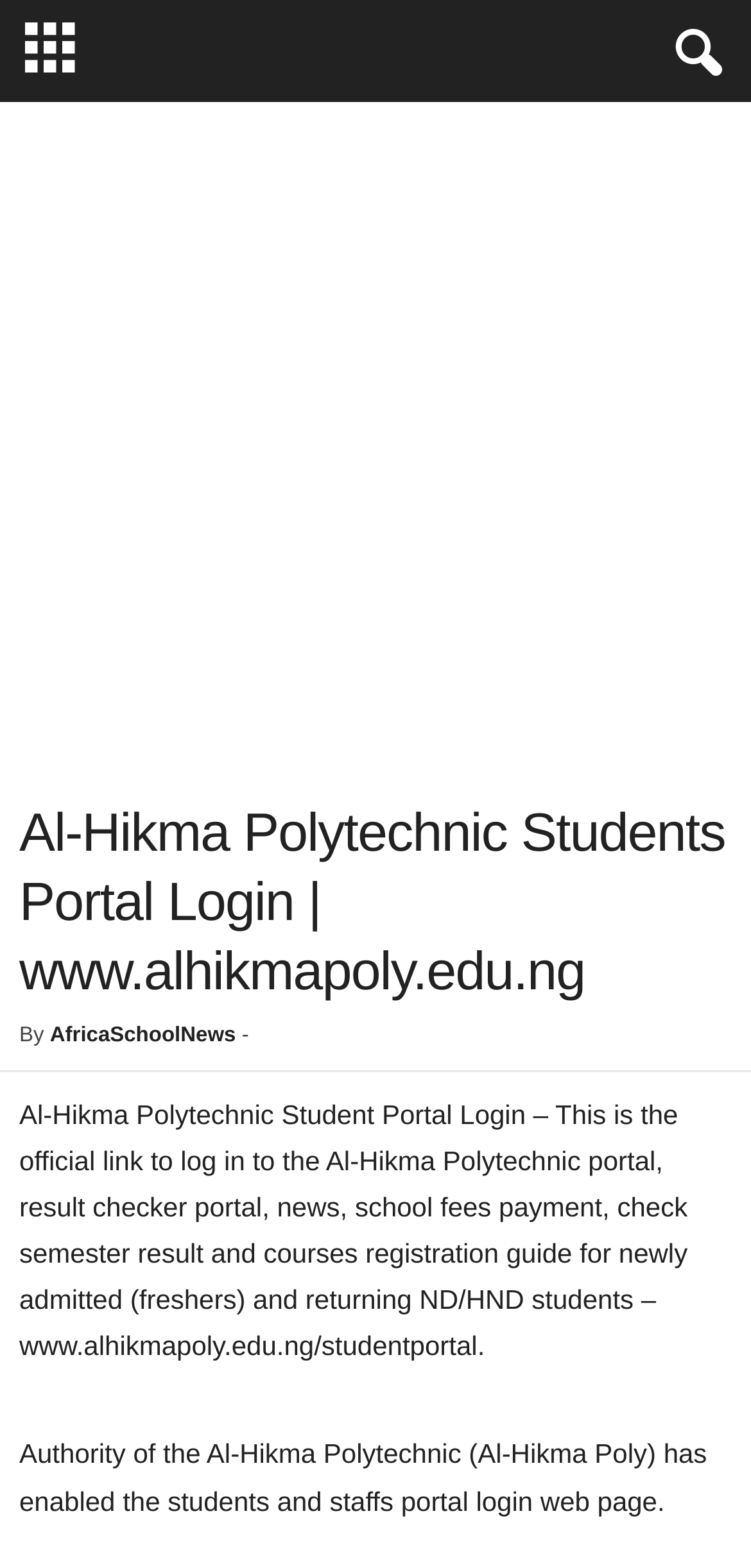What can students do on the result checker portal?
Use the image to give a comprehensive and detailed response to the question.

The webpage mentions that the result checker portal is one of the features of the Al-Hikma Polytechnic portal, and students can use it to check their semester results.